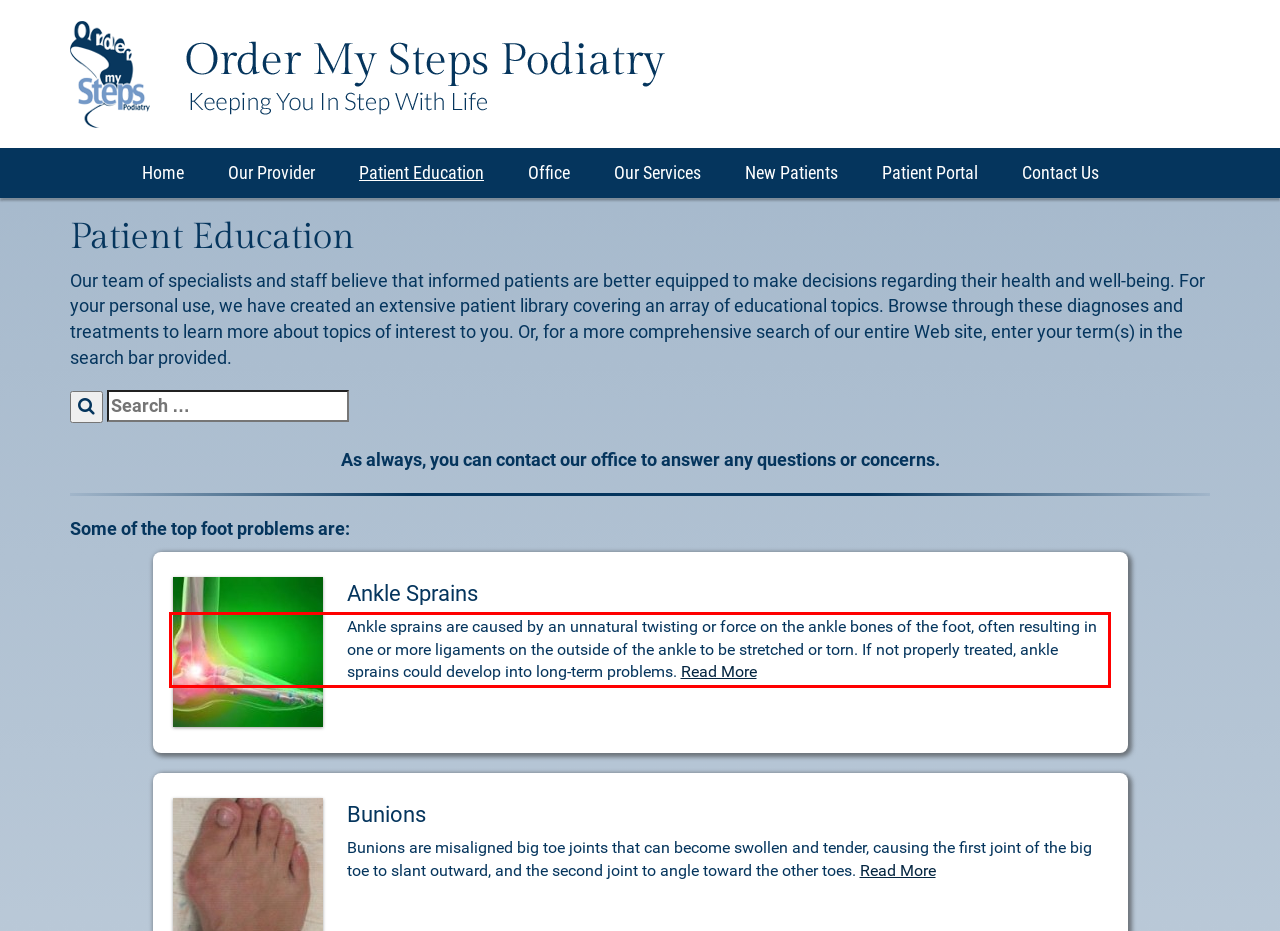You have a screenshot of a webpage with a red bounding box. Use OCR to generate the text contained within this red rectangle.

Ankle sprains are caused by an unnatural twisting or force on the ankle bones of the foot, often resulting in one or more ligaments on the outside of the ankle to be stretched or torn. If not properly treated, ankle sprains could develop into long-term problems. Read More